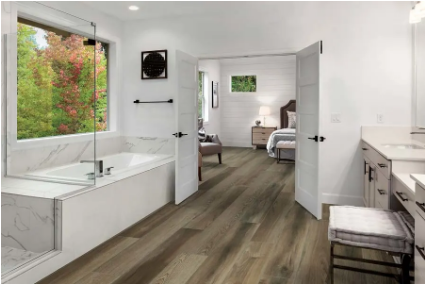Answer the following query concisely with a single word or phrase:
What is the atmosphere of the bedroom?

Inviting and serene